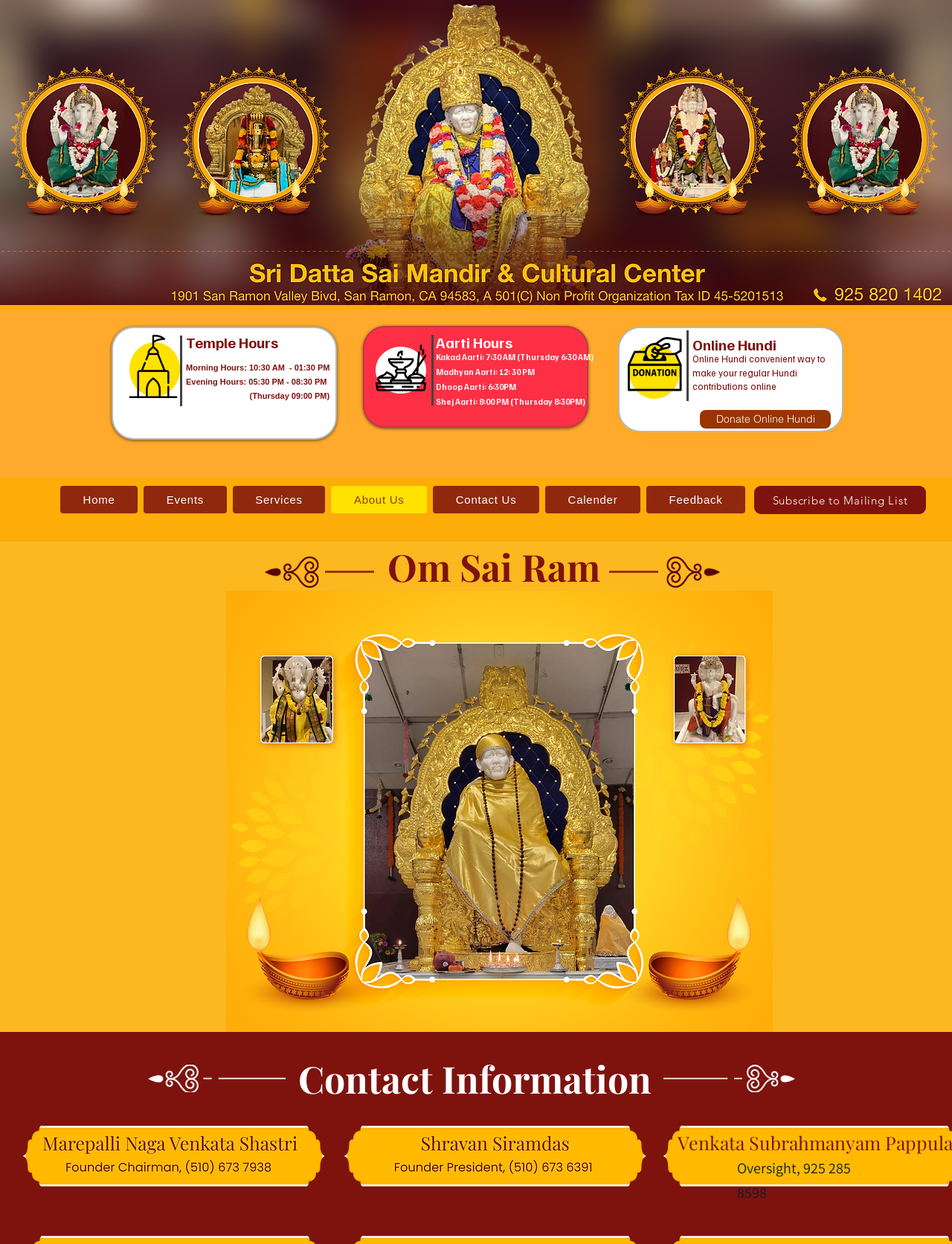Please predict the bounding box coordinates of the element's region where a click is necessary to complete the following instruction: "View contact information". The coordinates should be represented by four float numbers between 0 and 1, i.e., [left, top, right, bottom].

[0.3, 0.847, 0.697, 0.887]